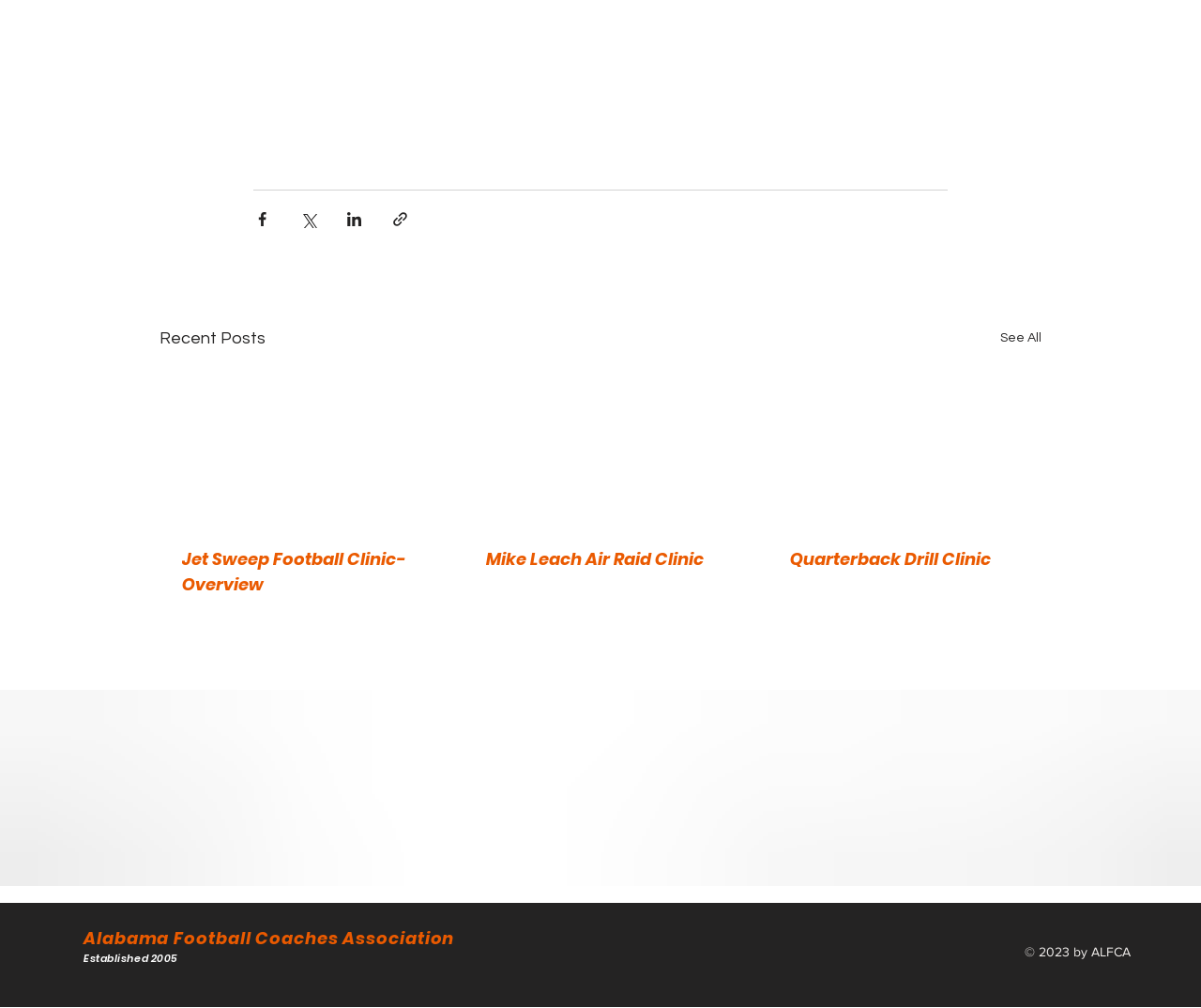Please specify the bounding box coordinates of the area that should be clicked to accomplish the following instruction: "Read the Jet Sweep Football Clinic overview". The coordinates should consist of four float numbers between 0 and 1, i.e., [left, top, right, bottom].

[0.152, 0.542, 0.341, 0.592]